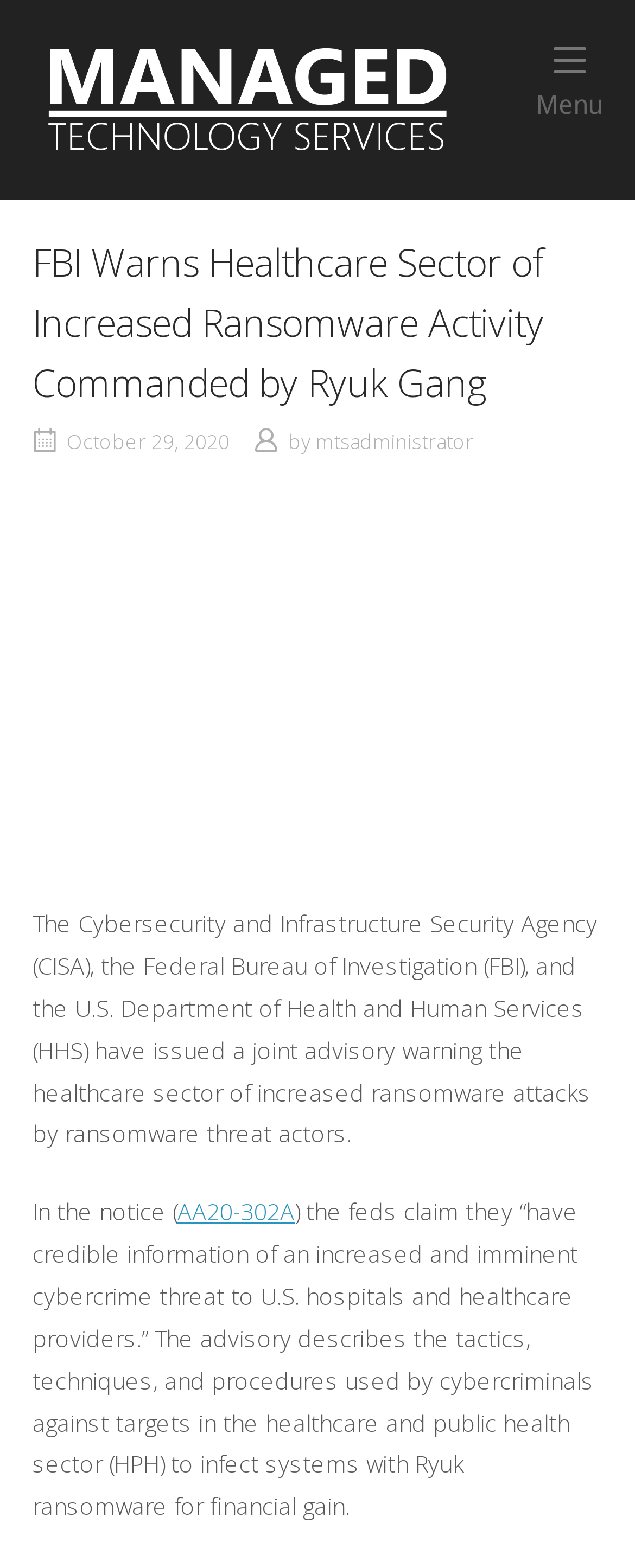Observe the image and answer the following question in detail: How many links are in the menu?

I counted the links in the menu by looking at the layout table and found two links: 'Home' and 'Menu Menu'.